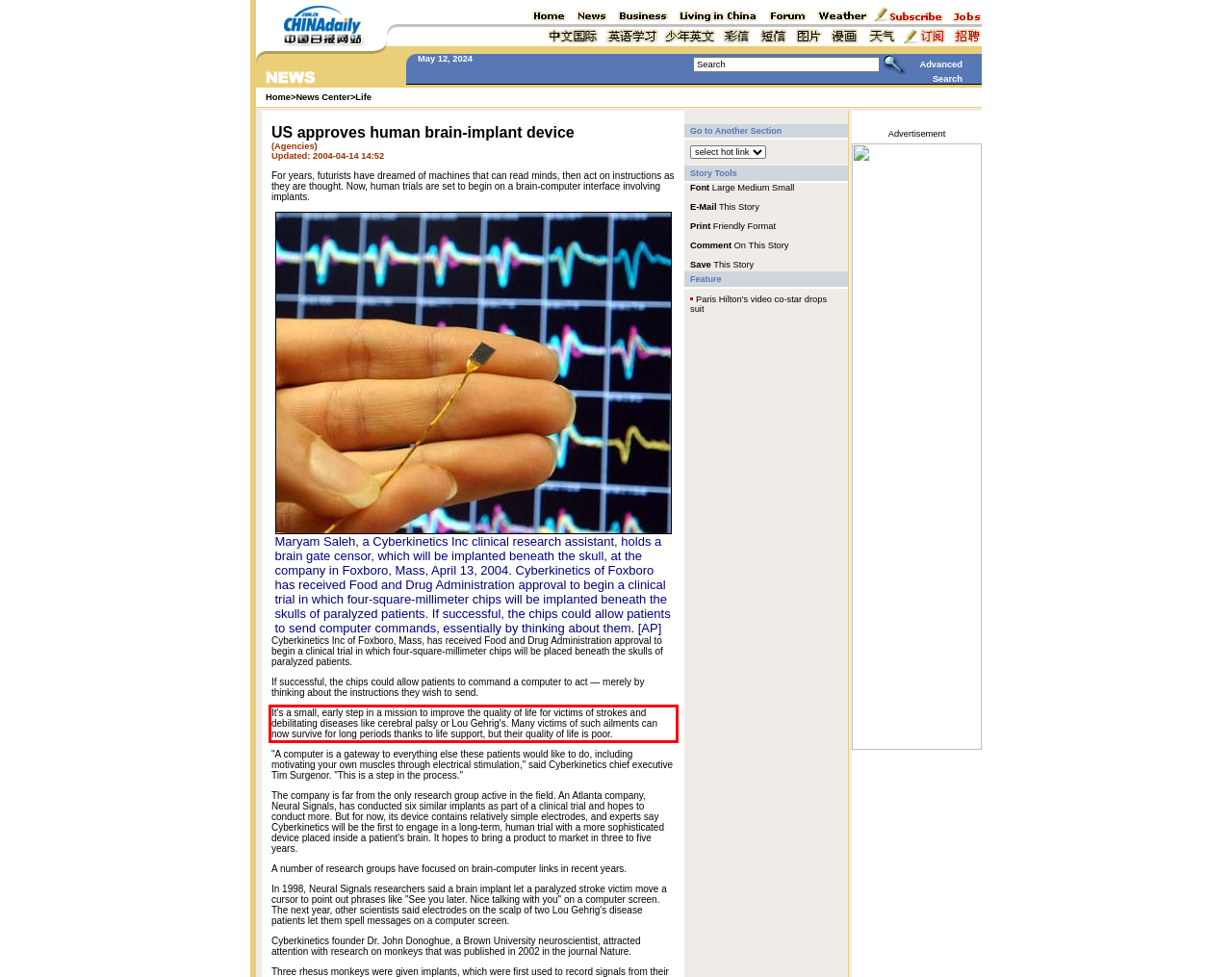You are provided with a webpage screenshot that includes a red rectangle bounding box. Extract the text content from within the bounding box using OCR.

It's a small, early step in a mission to improve the quality of life for victims of strokes and debilitating diseases like cerebral palsy or Lou Gehrig's. Many victims of such ailments can now survive for long periods thanks to life support, but their quality of life is poor.